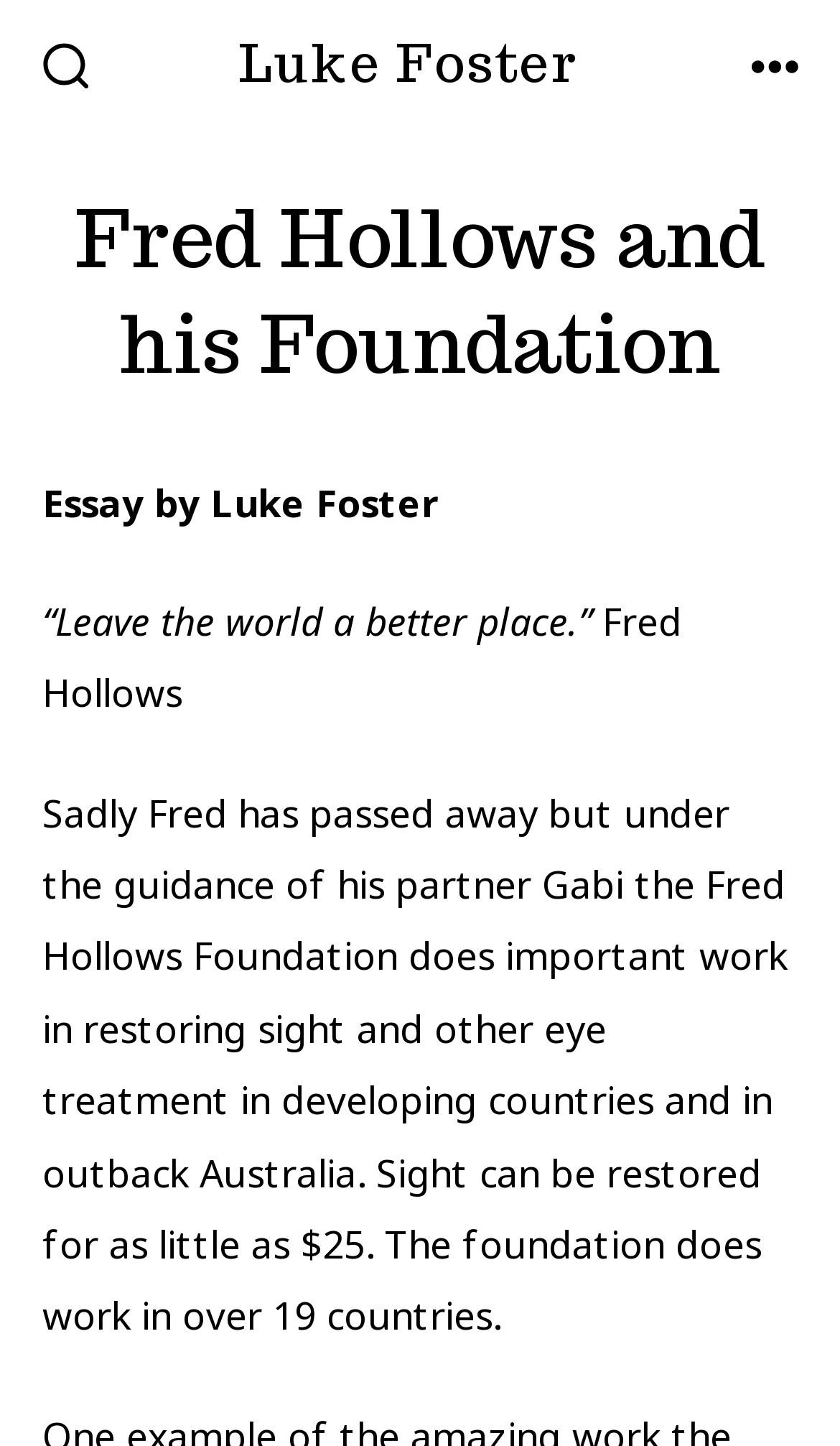Reply to the question with a single word or phrase:
What is the minimum cost to restore sight?

$25